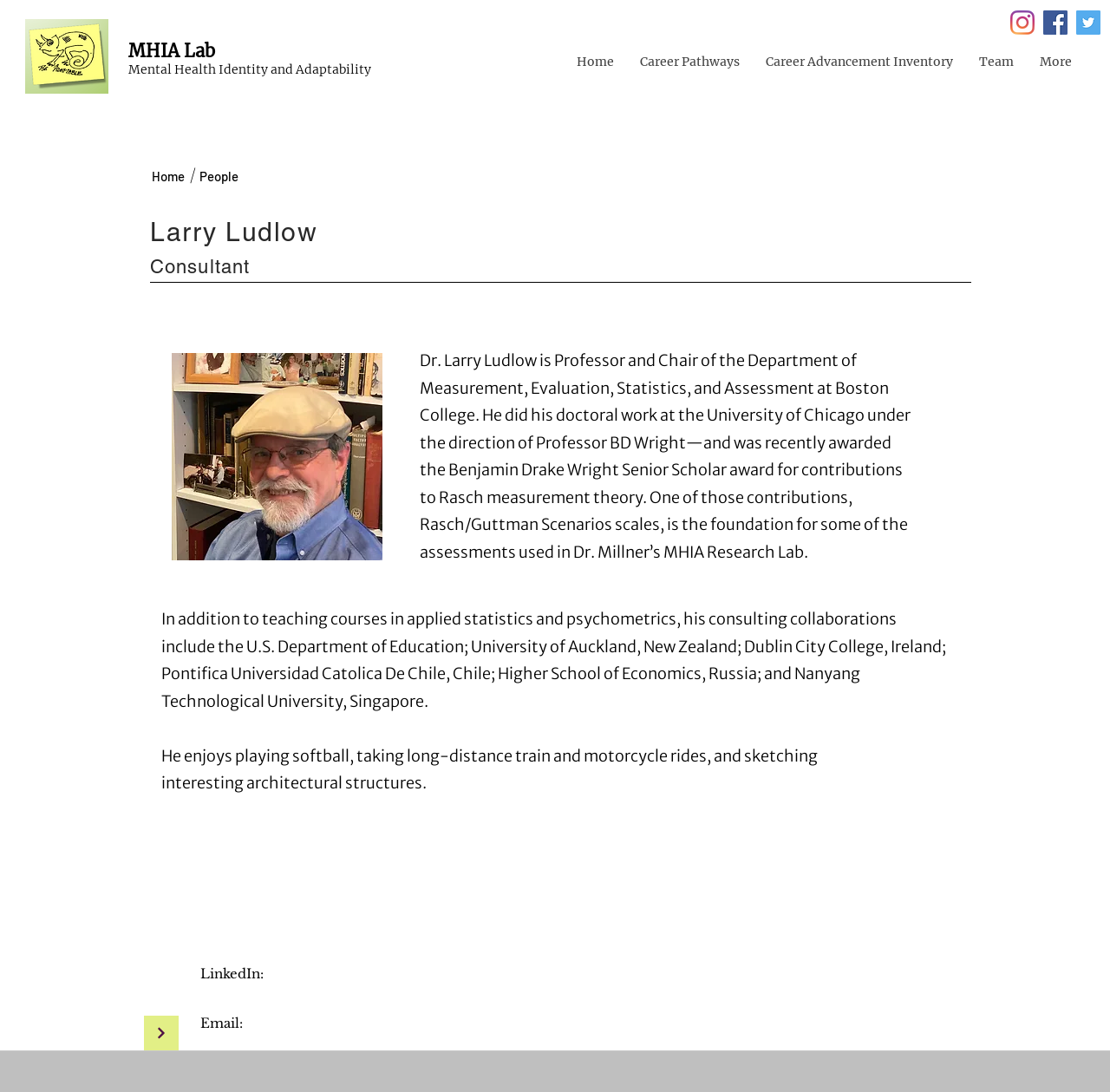Using the description: "Career Pathways", identify the bounding box of the corresponding UI element in the screenshot.

[0.564, 0.037, 0.678, 0.076]